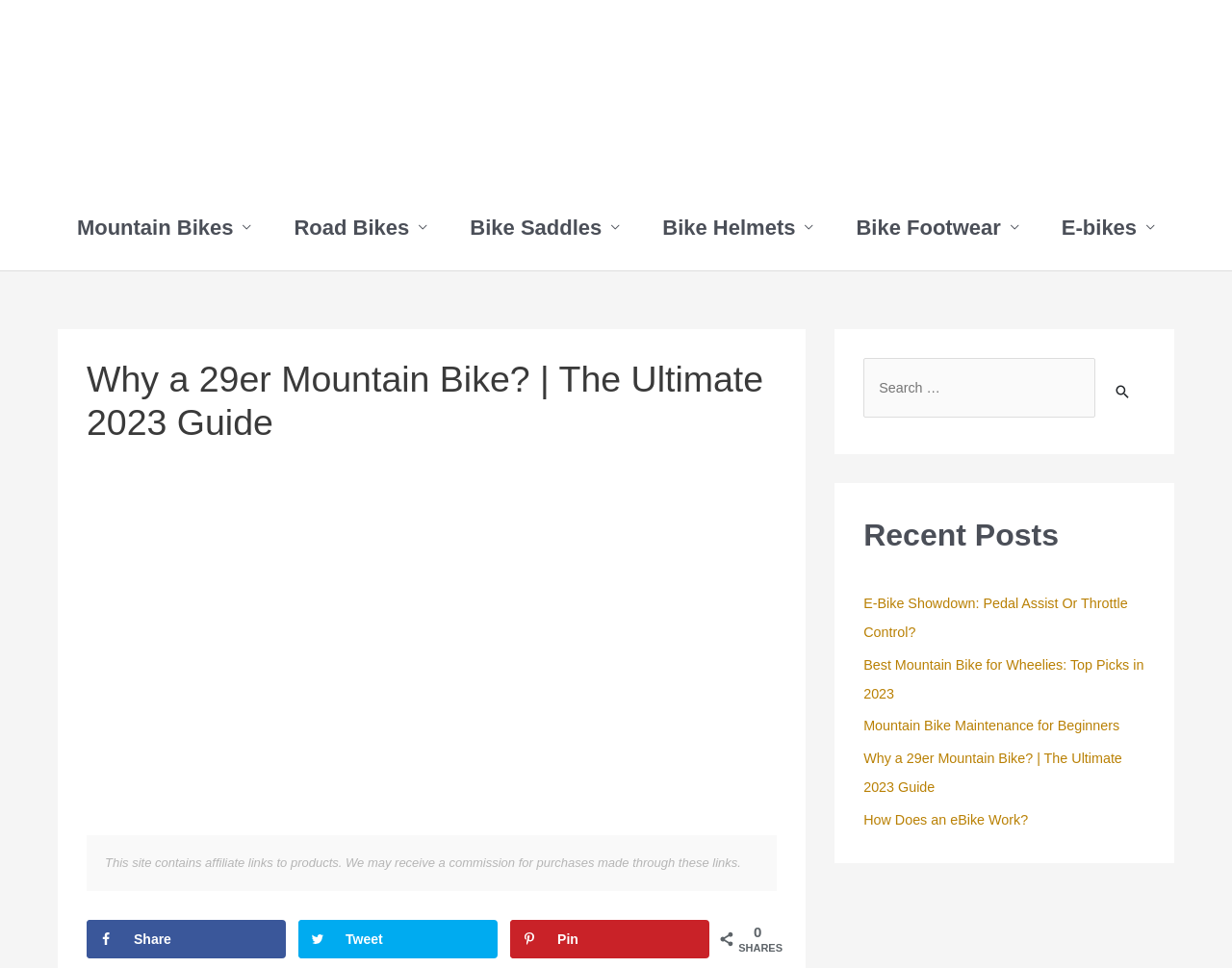Identify the bounding box coordinates for the element that needs to be clicked to fulfill this instruction: "Read the 'Why a 29er Mountain Bike?' article". Provide the coordinates in the format of four float numbers between 0 and 1: [left, top, right, bottom].

[0.07, 0.296, 0.631, 0.385]